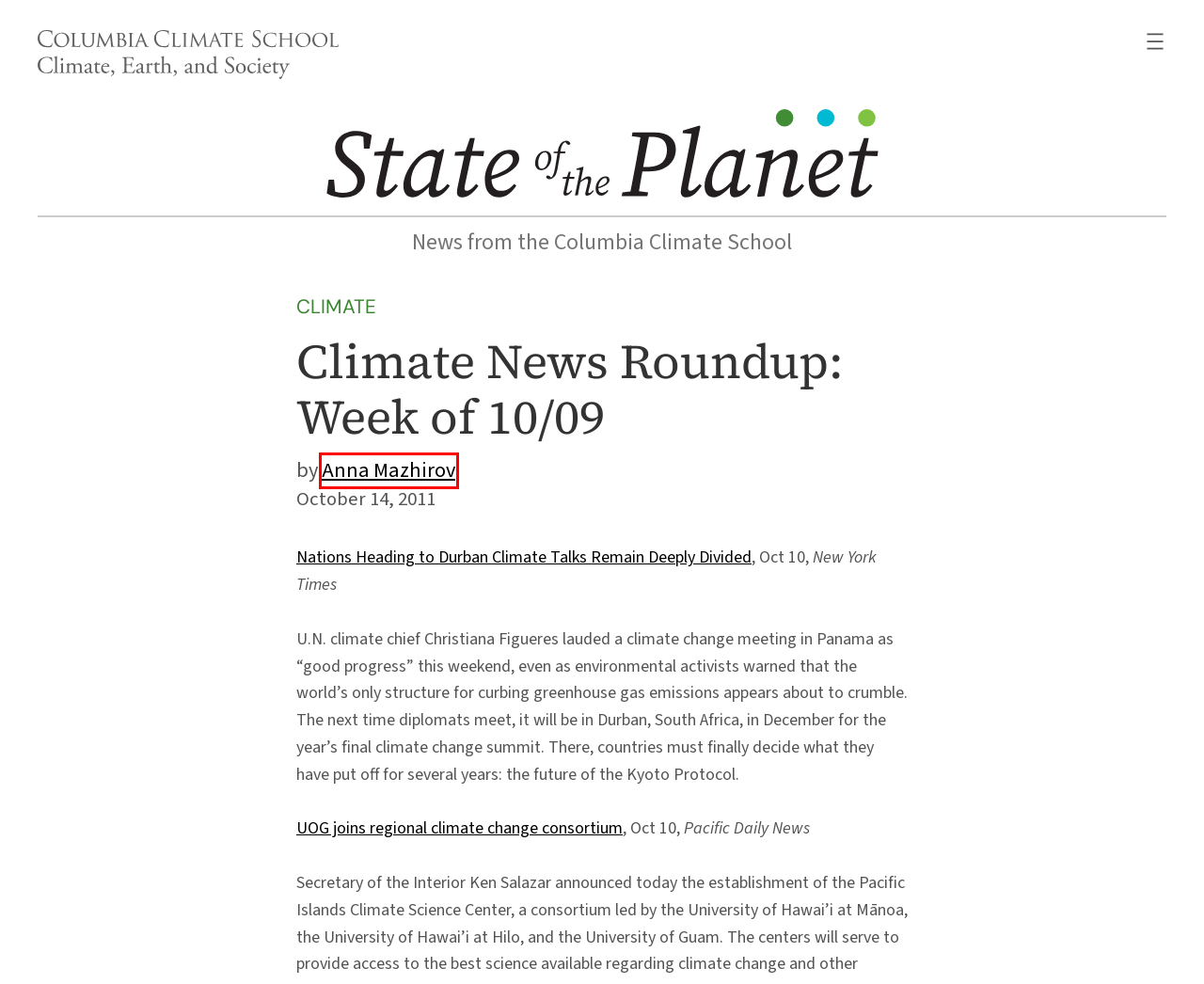Examine the webpage screenshot and identify the UI element enclosed in the red bounding box. Pick the webpage description that most accurately matches the new webpage after clicking the selected element. Here are the candidates:
A. State of the Planet – News from the Columbia Climate School
B. climate change – State of the Planet
C. If Ice Could Talk: Environmental Personhood in Social Media – State of the Planet
D. Climate – State of the Planet
E. New Report Provides a Ranking of Sustainability Around the World – State of the Planet
F. Ask a Question / Suggest a Story – State of the Planet
G. Anna Mazhirov – State of the Planet
H. Privacy – State of the Planet

G